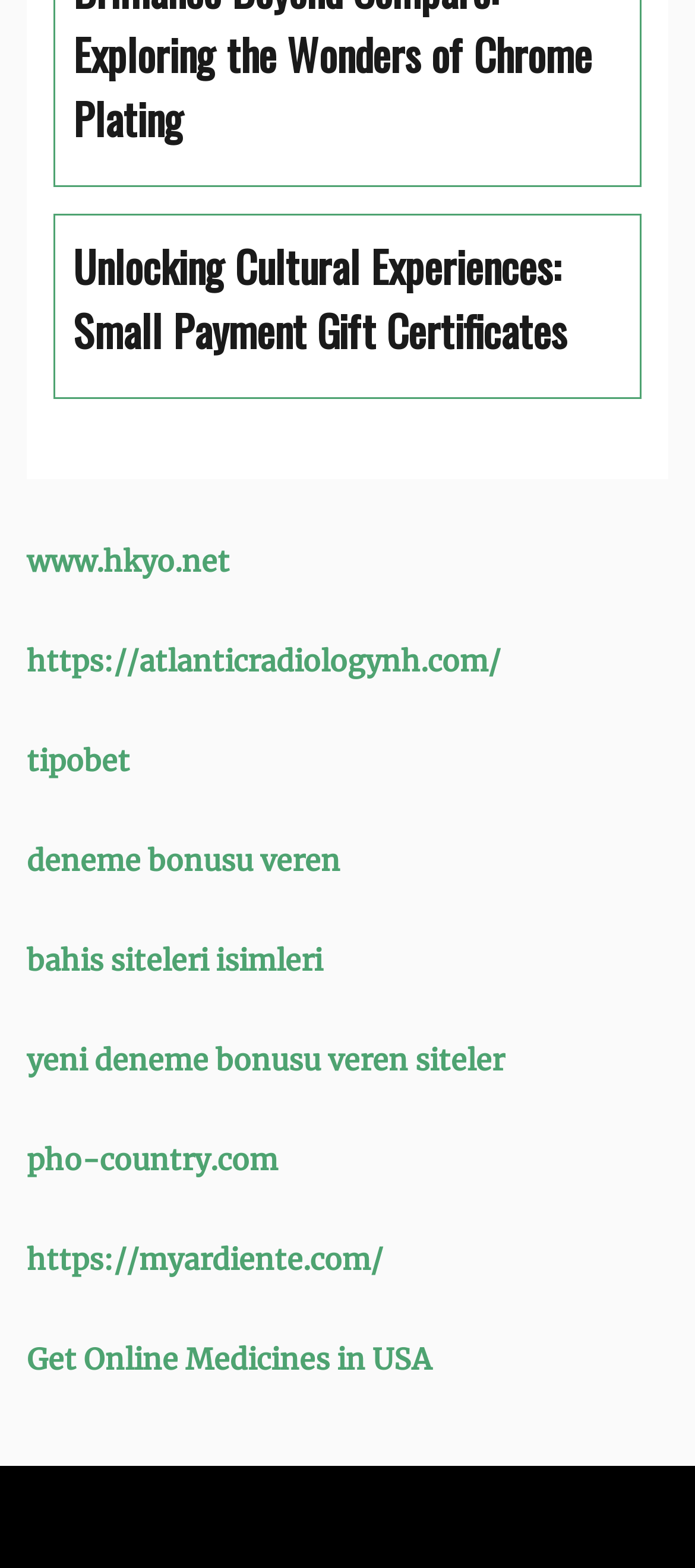What is the topic of the last link?
Look at the image and provide a short answer using one word or a phrase.

Online Medicines in USA